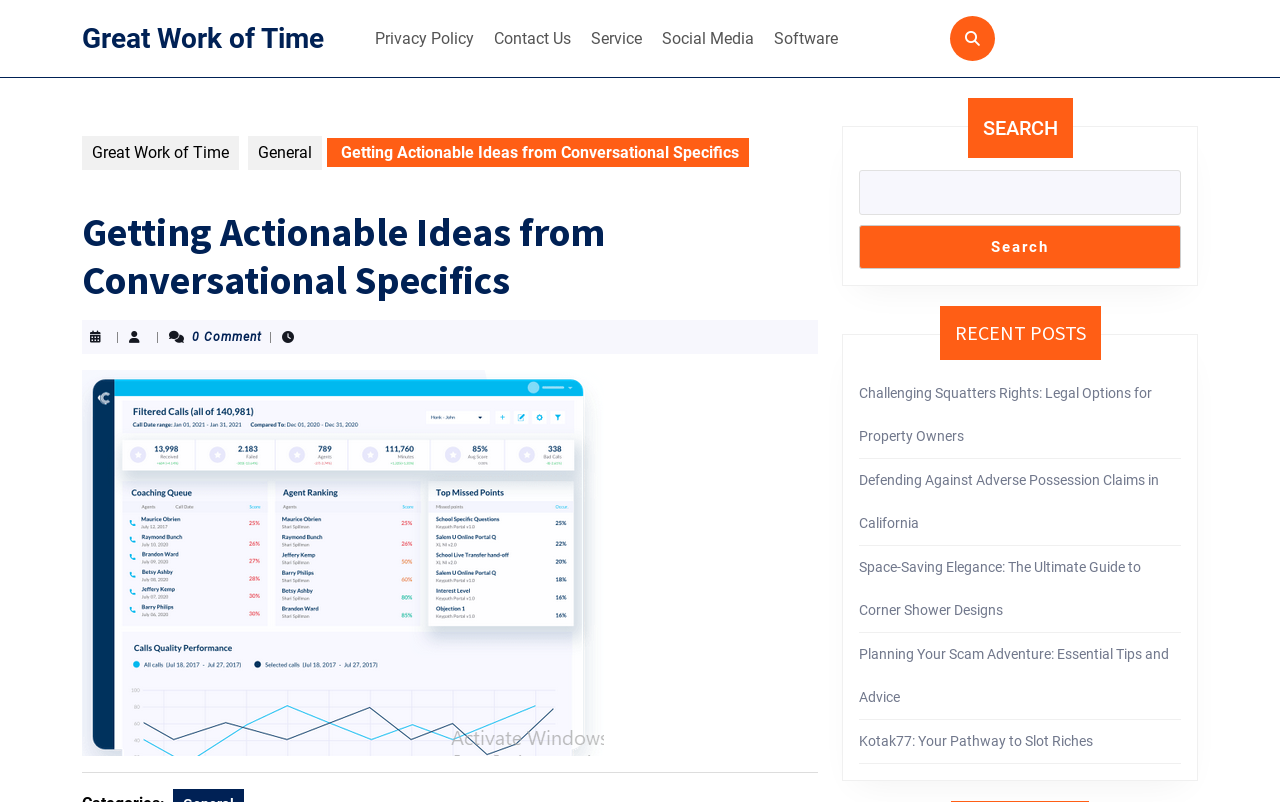Identify the bounding box coordinates of the section that should be clicked to achieve the task described: "View the post thumbnail image".

[0.064, 0.461, 0.472, 0.943]